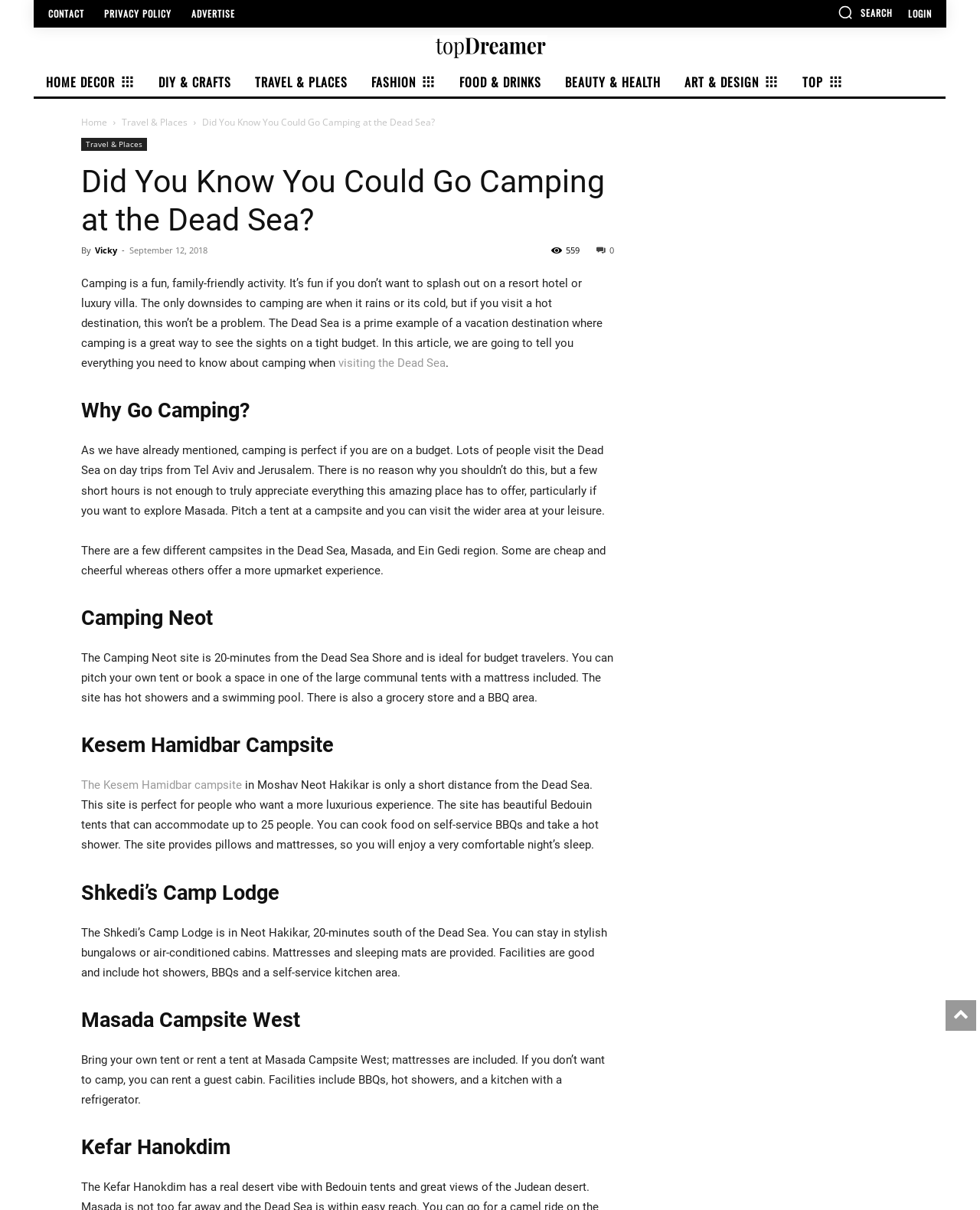How many campsites are mentioned in the webpage?
Give a one-word or short-phrase answer derived from the screenshot.

Five